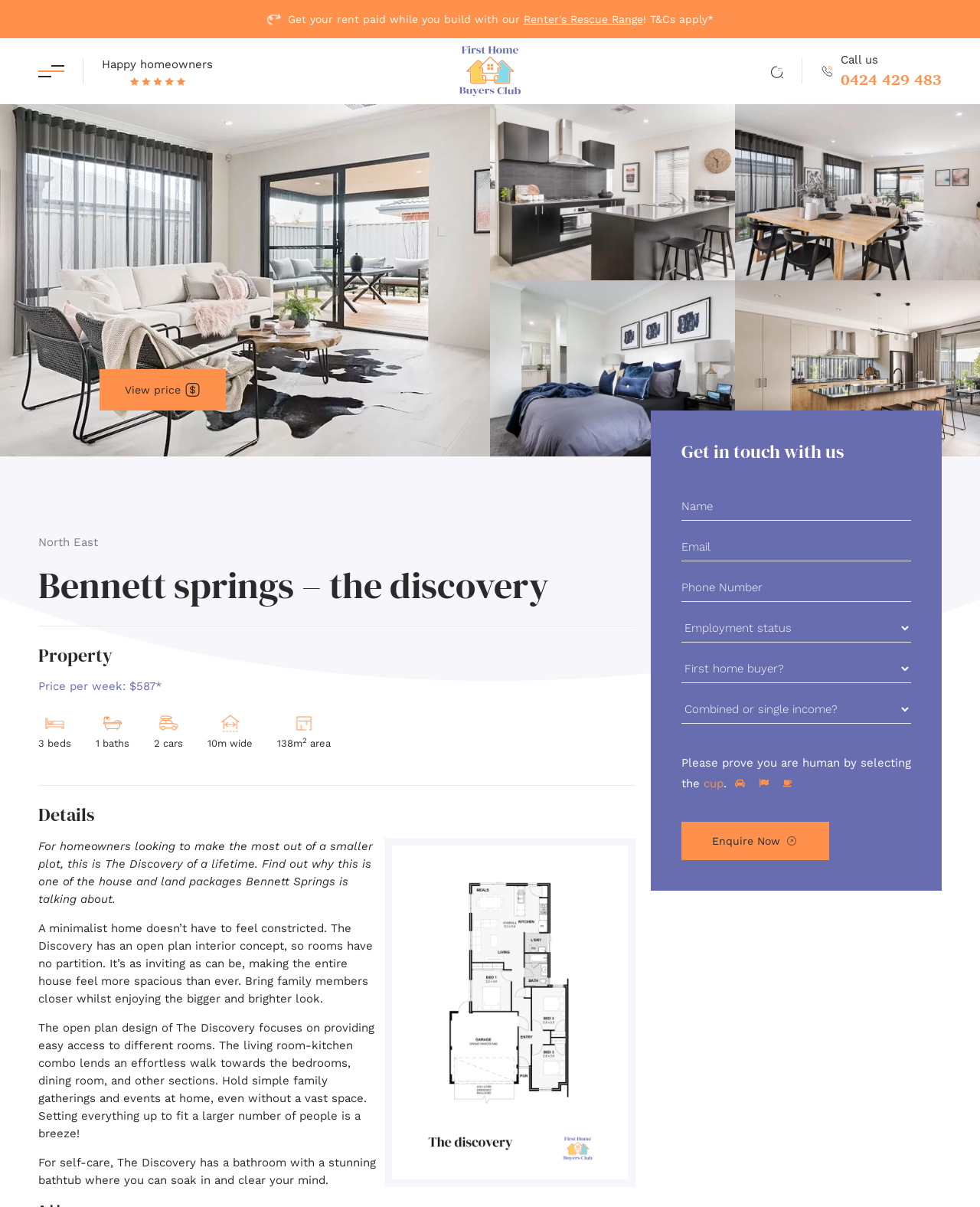Please specify the bounding box coordinates of the area that should be clicked to accomplish the following instruction: "Enquire Now". The coordinates should consist of four float numbers between 0 and 1, i.e., [left, top, right, bottom].

[0.695, 0.681, 0.846, 0.713]